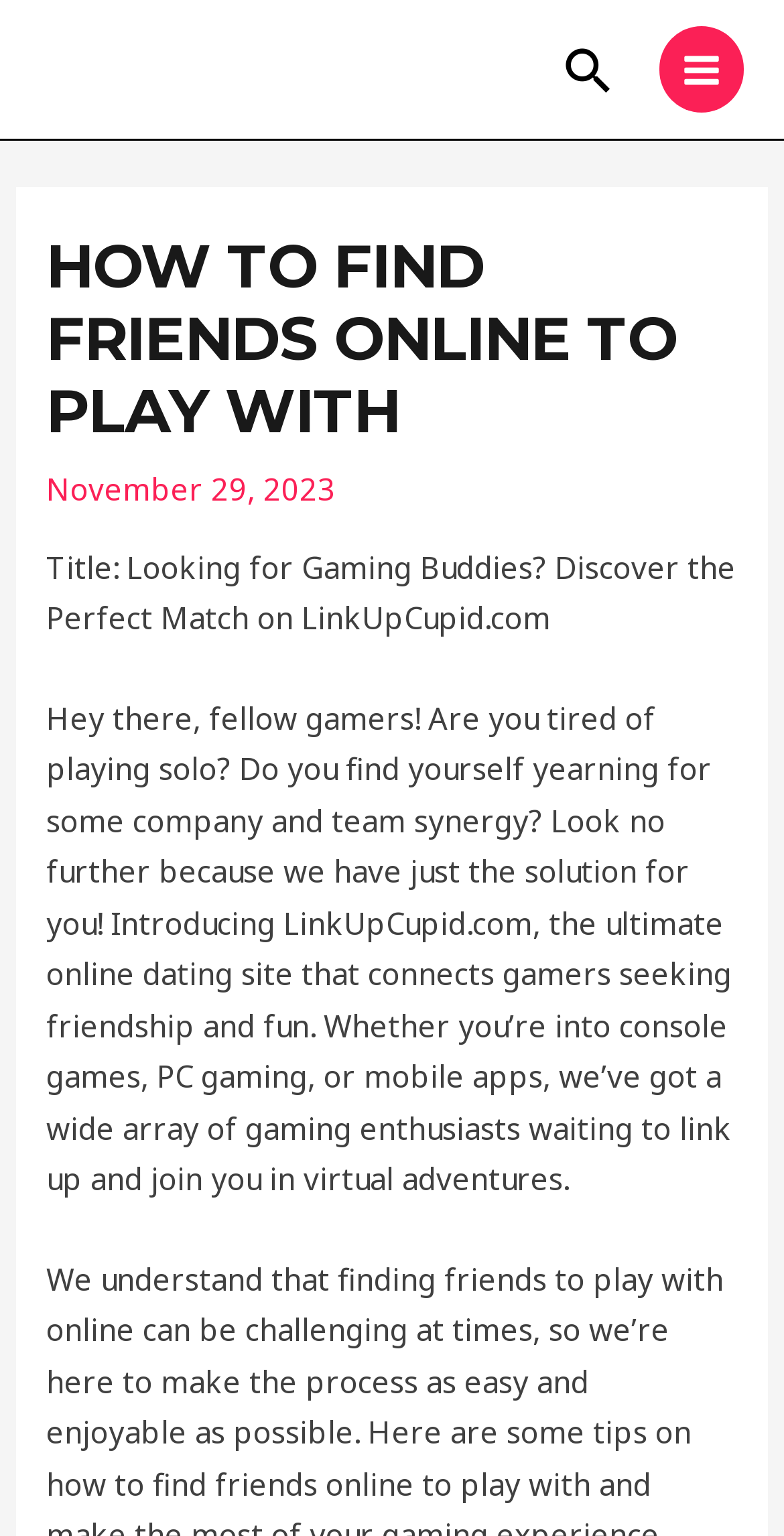Using the webpage screenshot, find the UI element described by Search. Provide the bounding box coordinates in the format (top-left x, top-left y, bottom-right x, bottom-right y), ensuring all values are floating point numbers between 0 and 1.

[0.712, 0.026, 0.788, 0.065]